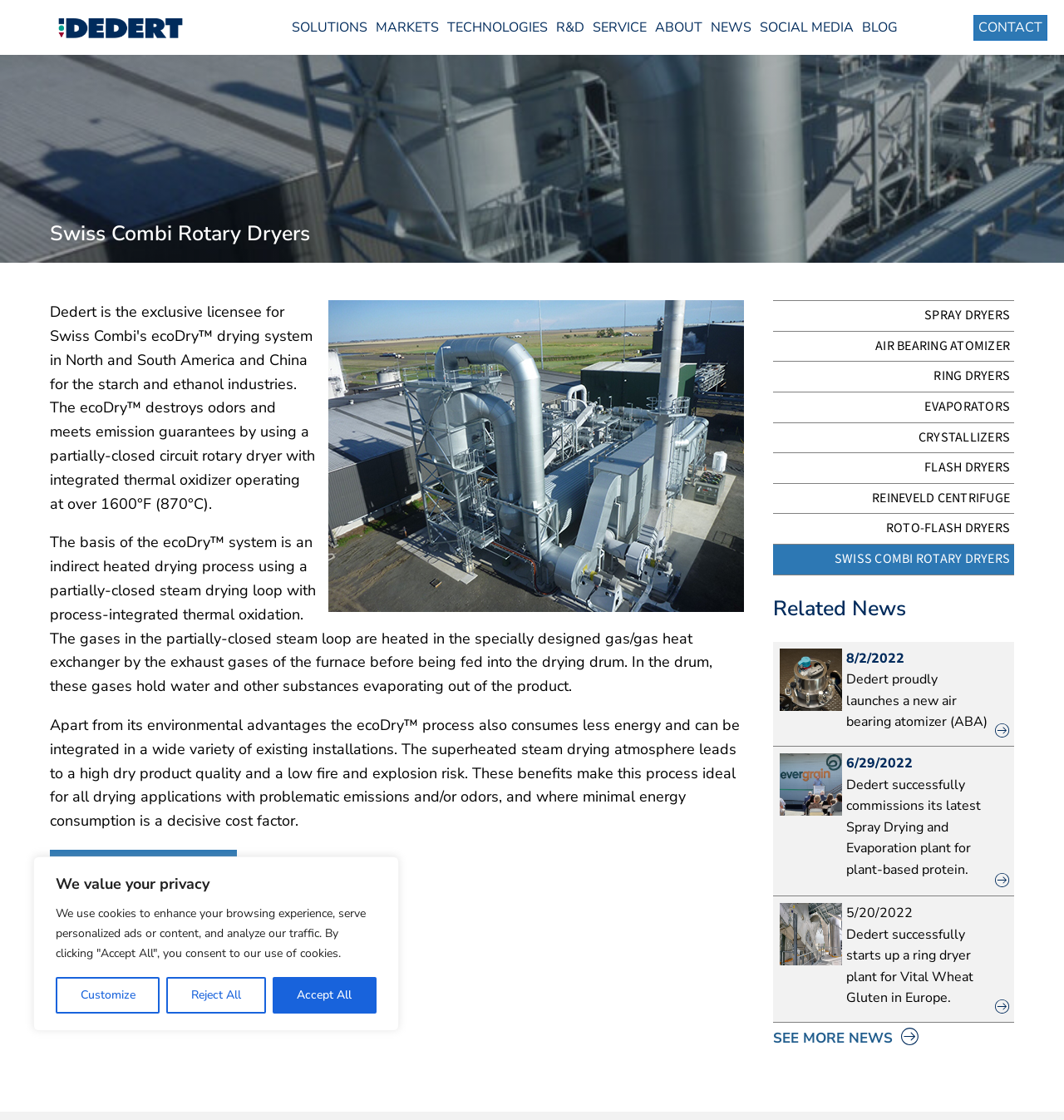Provide a brief response to the question below using a single word or phrase: 
What type of dryers are described on this webpage?

Swiss Combi Rotary Dryers